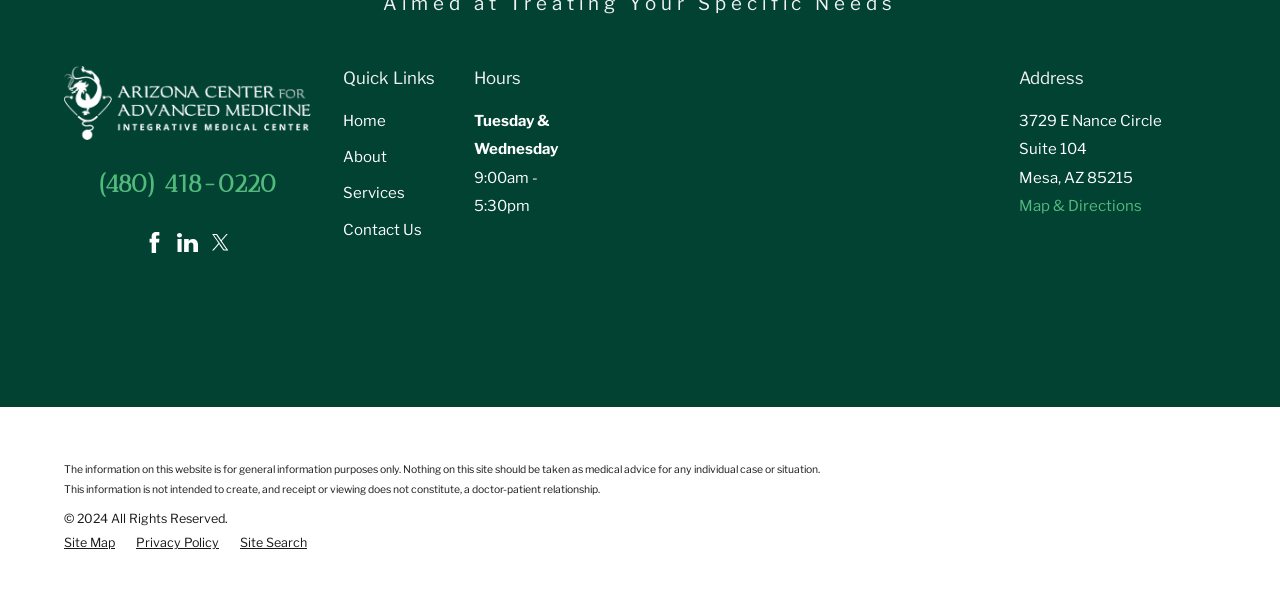Kindly determine the bounding box coordinates for the area that needs to be clicked to execute this instruction: "Visit the Facebook page".

[0.112, 0.383, 0.129, 0.417]